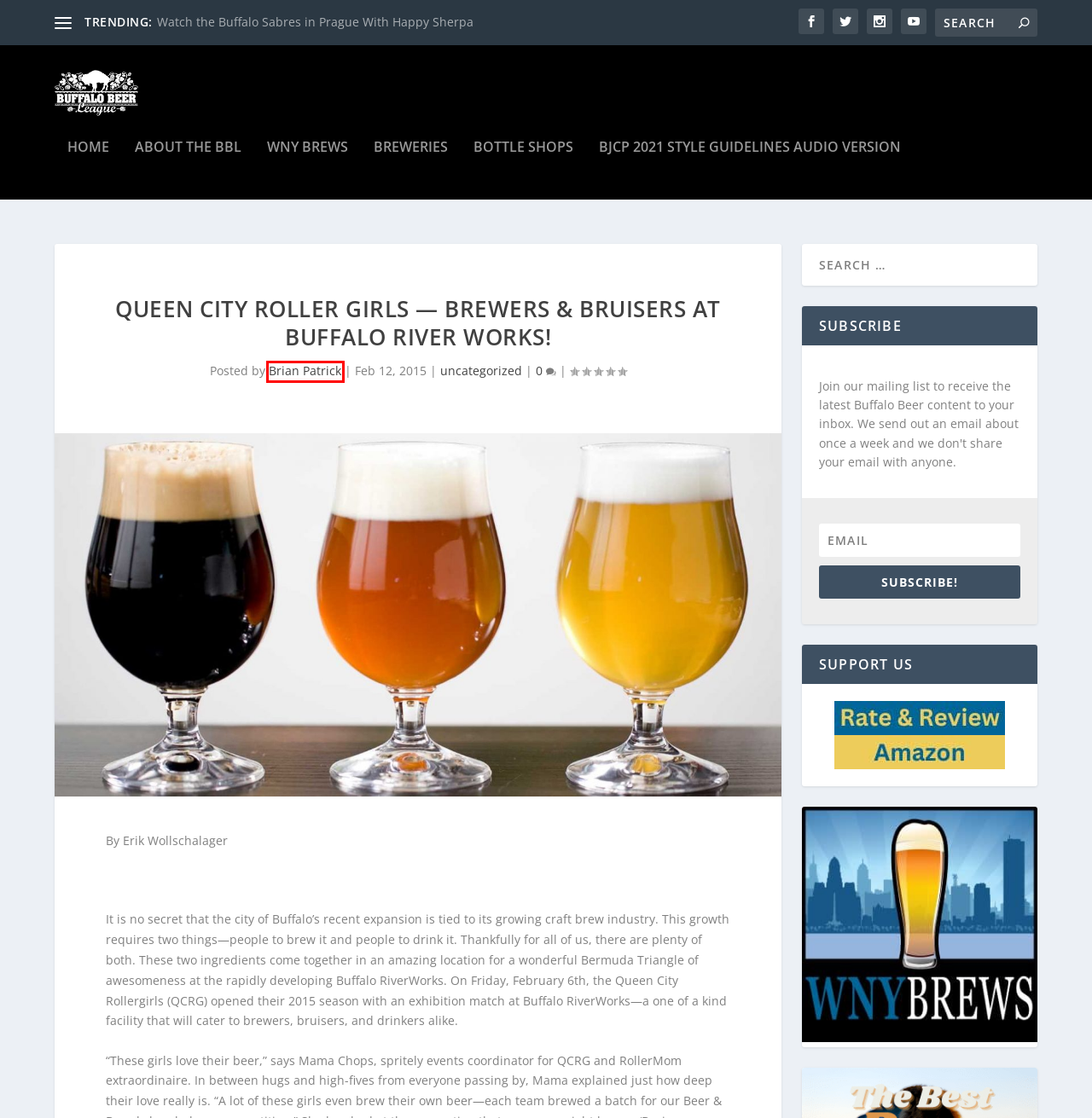You are presented with a screenshot of a webpage containing a red bounding box around a particular UI element. Select the best webpage description that matches the new webpage after clicking the element within the bounding box. Here are the candidates:
A. About The Buffalo Beer League - Buffalo Beer League
B. uncategorized Archives - Buffalo Beer League
C. Breweries - Buffalo Beer League
D. WNY Brews: Buffalo's Beer and Brewing Podcast
E. Watch the Buffalo Sabres in Prague With Happy Sherpa - Buffalo Beer League
F. Bottle Shops - Buffalo Beer League
G. BJCP 2021 Style Guidelines Audio Version - Buffalo Beer League
H. Brian Patrick, Author at Buffalo Beer League

H